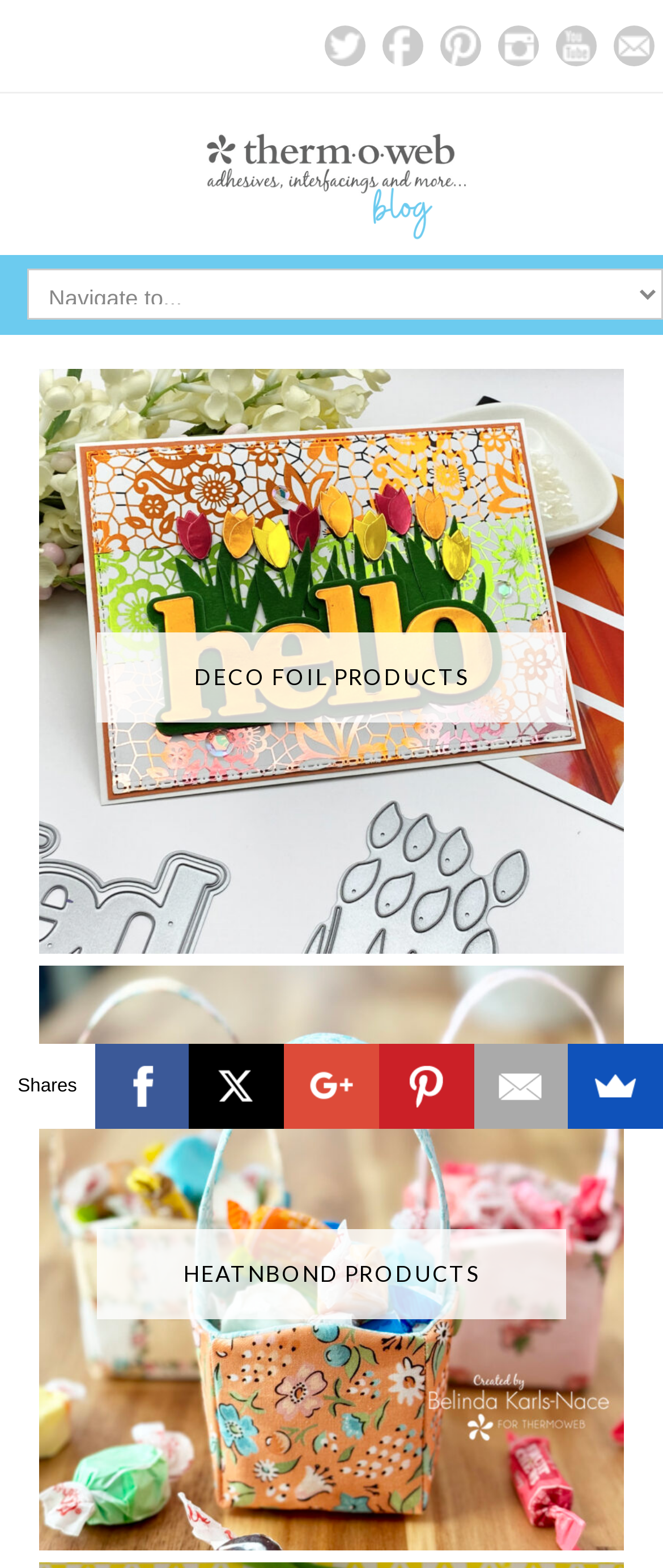Determine the bounding box coordinates for the clickable element to execute this instruction: "Share on Facebook". Provide the coordinates as four float numbers between 0 and 1, i.e., [left, top, right, bottom].

[0.143, 0.666, 0.286, 0.72]